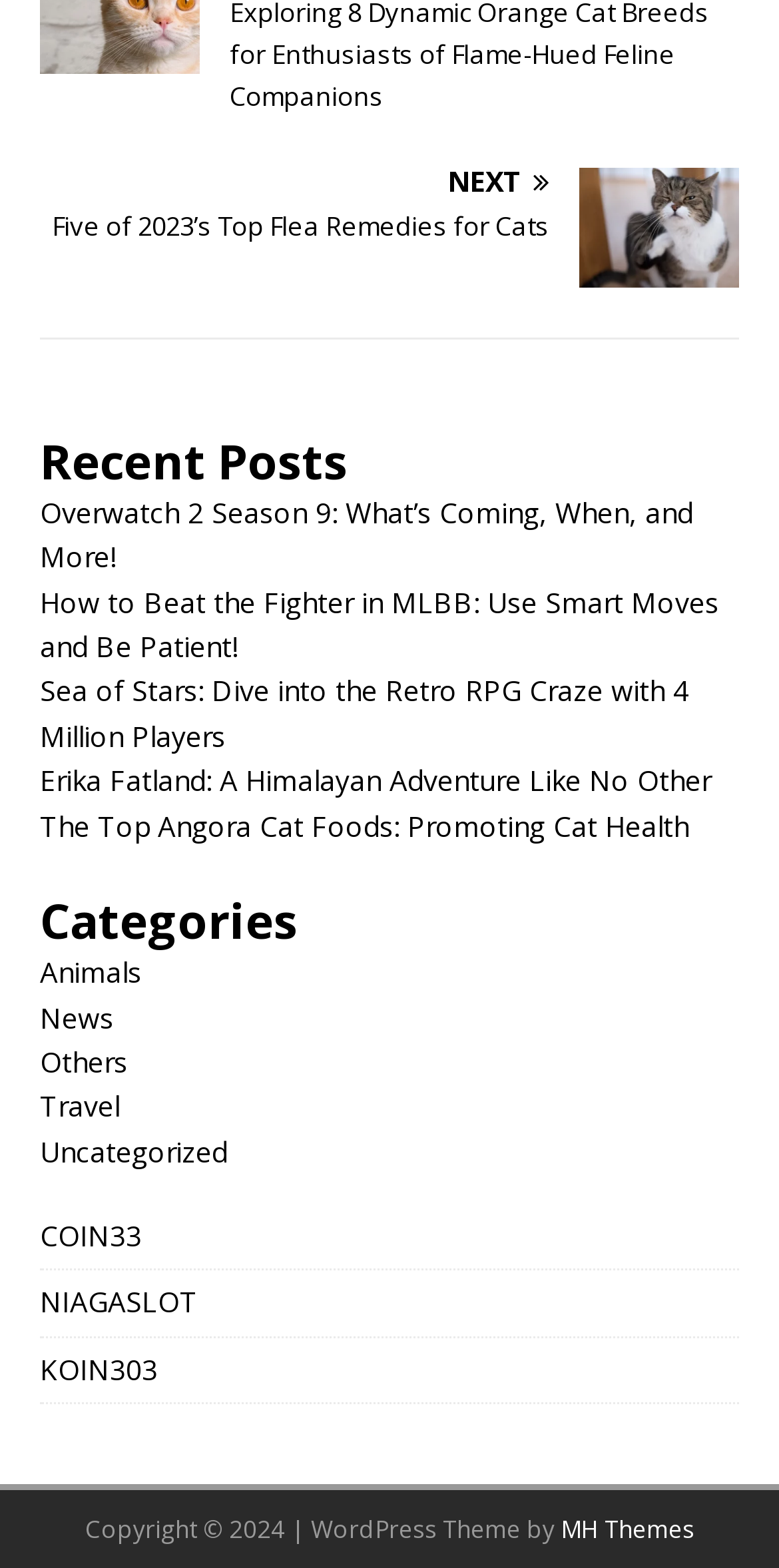Can you provide the bounding box coordinates for the element that should be clicked to implement the instruction: "Read about Overwatch 2 Season 9"?

[0.051, 0.314, 0.89, 0.367]